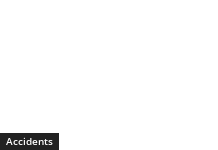What is the text on the button?
Please respond to the question with a detailed and well-explained answer.

The caption states that the button has the text 'Accidents' prominently displayed in white, which means the text on the button is 'Accidents'.